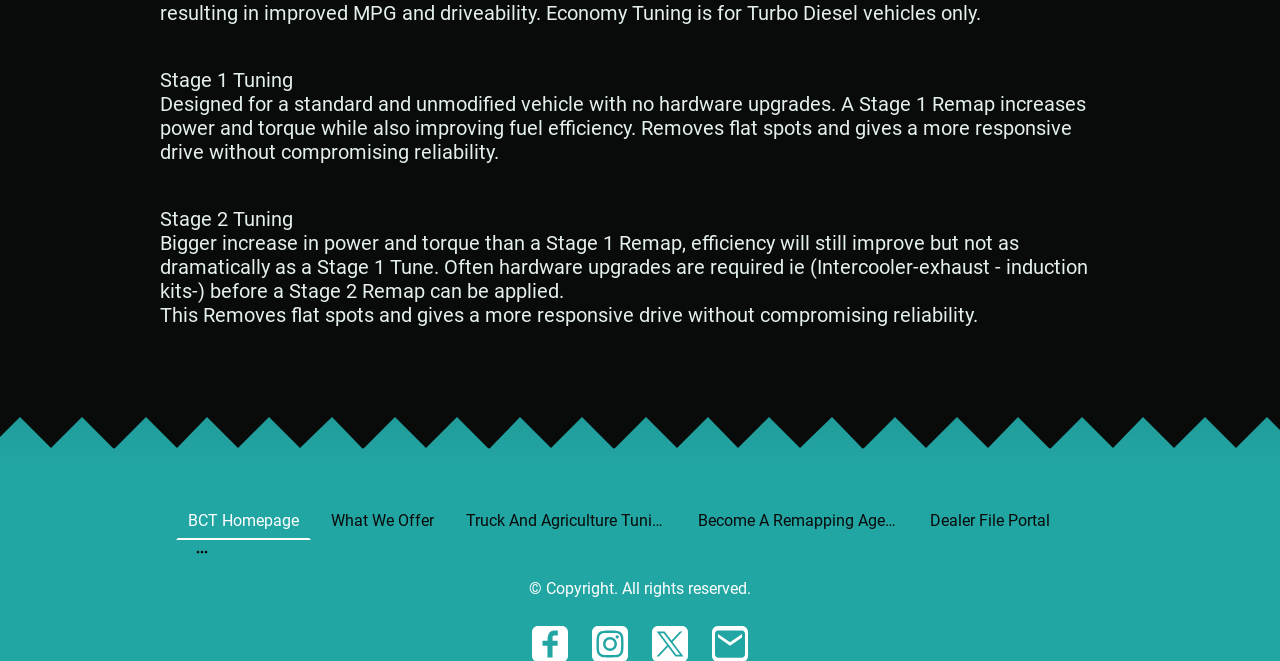What is the purpose of Stage 1 Tuning?
Using the image as a reference, give a one-word or short phrase answer.

Increase power and torque